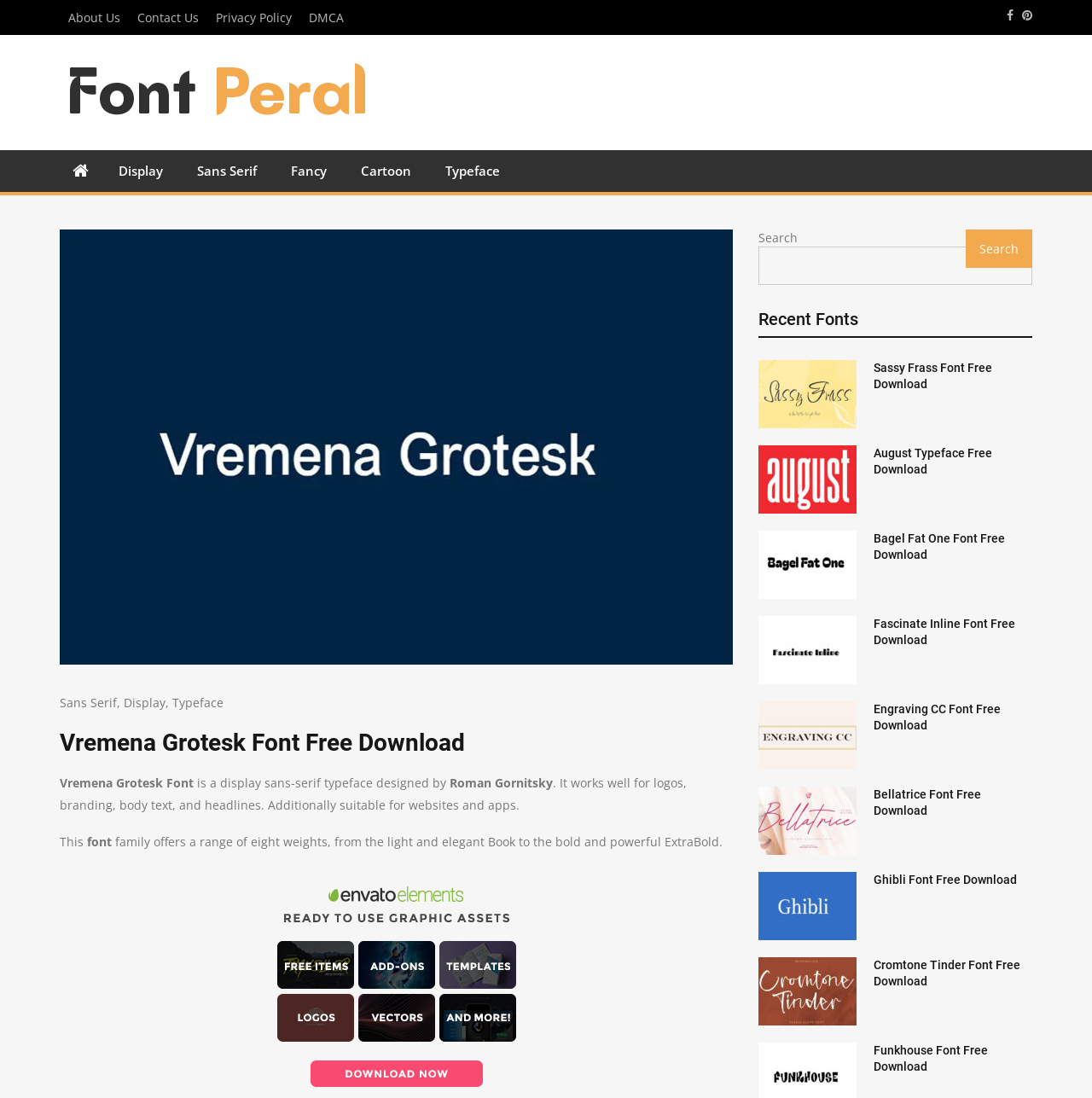Identify the bounding box coordinates of the clickable section necessary to follow the following instruction: "Click on the 'About Us' link". The coordinates should be presented as four float numbers from 0 to 1, i.e., [left, top, right, bottom].

[0.055, 0.008, 0.118, 0.024]